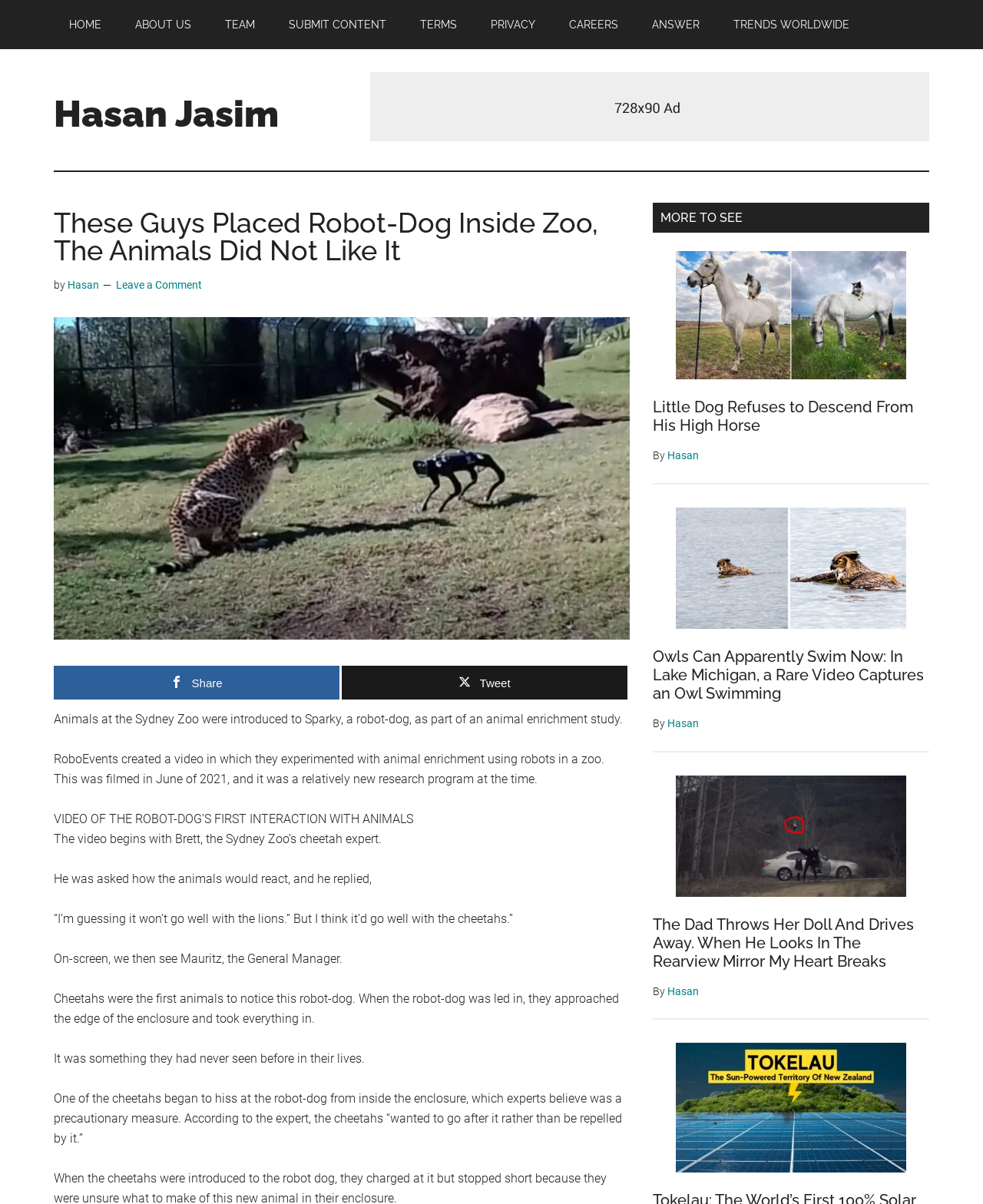Determine the bounding box coordinates for the clickable element to execute this instruction: "Read the article 'These Guys Placed Robot-Dog Inside Zoo, The Animals Did Not Like It'". Provide the coordinates as four float numbers between 0 and 1, i.e., [left, top, right, bottom].

[0.055, 0.173, 0.641, 0.244]